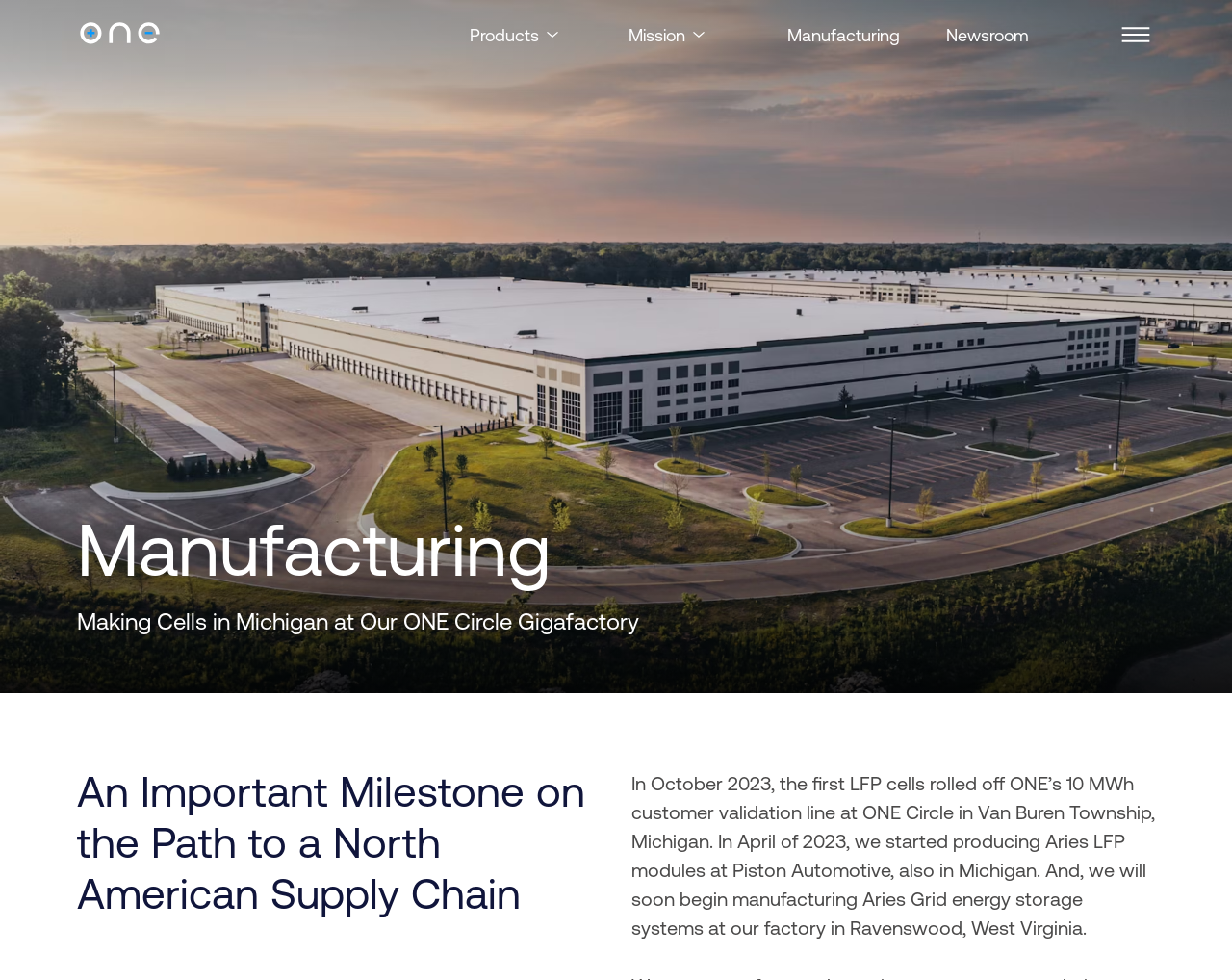Locate the bounding box coordinates of the UI element described by: "Range". The bounding box coordinates should consist of four float numbers between 0 and 1, i.e., [left, top, right, bottom].

[0.491, 0.079, 0.62, 0.105]